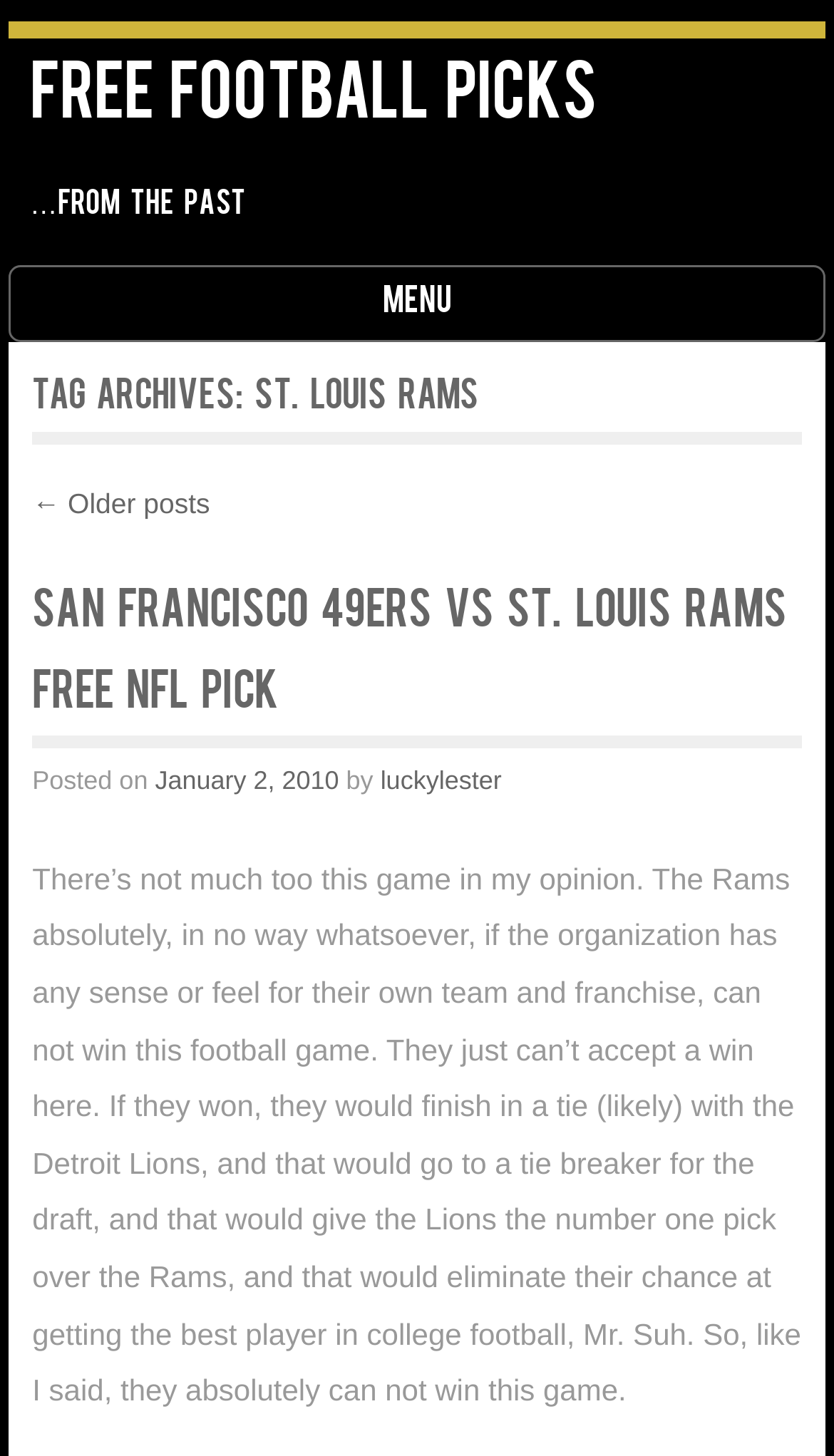Explain the contents of the webpage comprehensively.

The webpage is about the St. Louis Rams Archives, specifically focusing on free football picks. At the top, there is a heading "Free Football Picks" with a link to the same title. Below this, there is a static text "…from the past". 

To the right of the top heading, there is a "Menu" heading, followed by a "Skip to content" link. 

Below these elements, there is a main section with a heading "Tag Archives: St. Louis Rams". This section contains a series of posts, each with a heading, a link to the post, and a brief description. The first post is titled "San Francisco 49ers vs St. Louis Rams Free NFL Pick" and has a link to the full article. Below the title, there is a static text "Posted on" followed by a link to the date "January 2, 2010". The post is written by "luckylester" and contains a brief analysis of the game, stating that the Rams cannot win the game due to draft implications.

At the bottom of the page, there is a "Post navigation" heading with a link to "← Older posts".